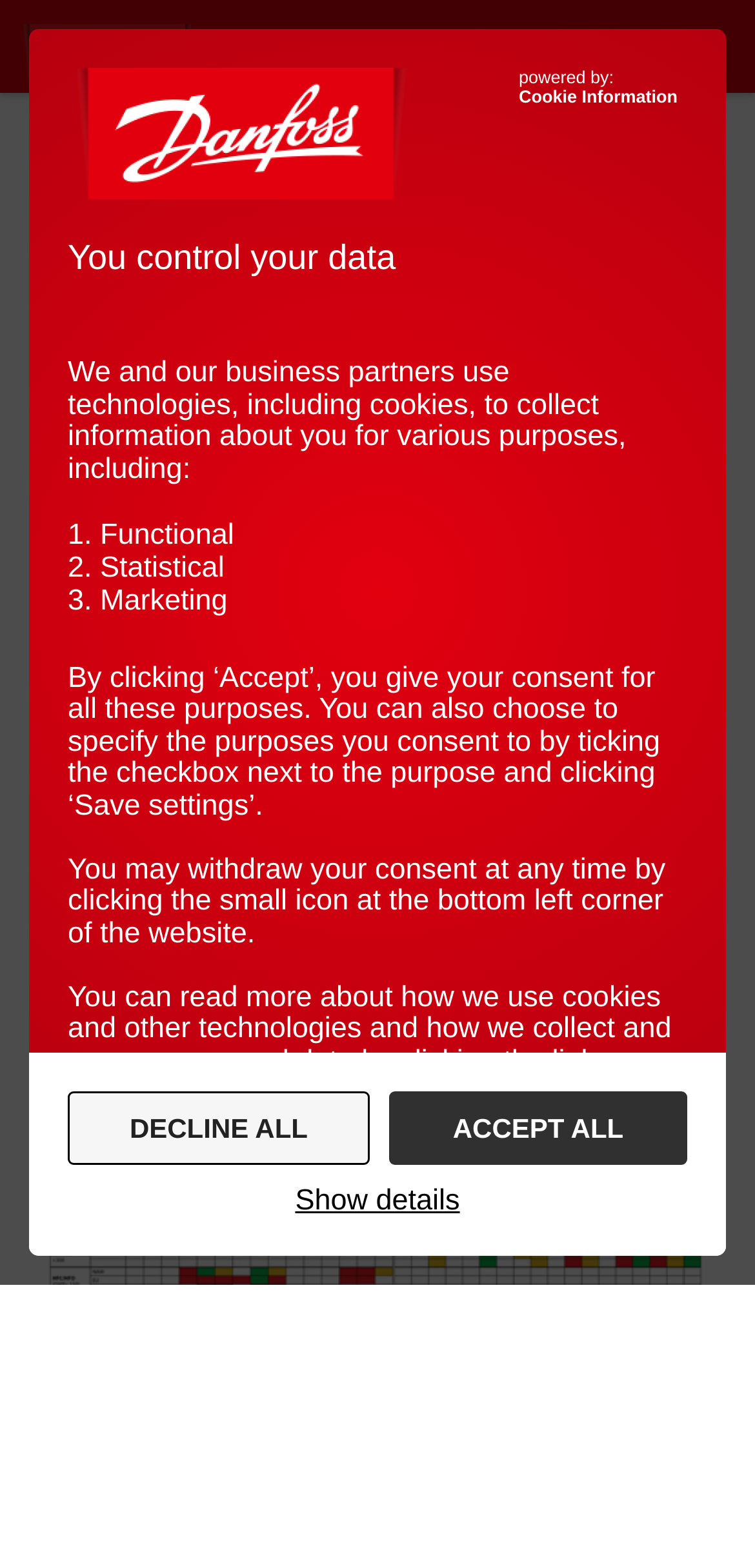Give a succinct answer to this question in a single word or phrase: 
How many types of cookies are mentioned?

4